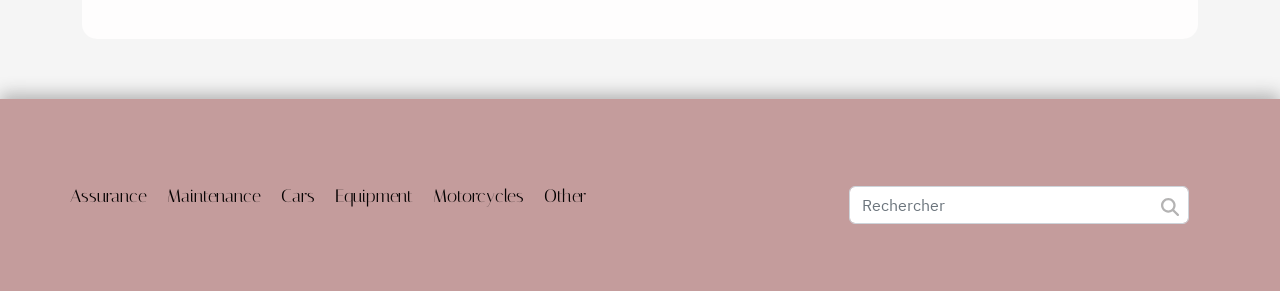Based on the element description: "Other", identify the UI element and provide its bounding box coordinates. Use four float numbers between 0 and 1, [left, top, right, bottom].

[0.425, 0.636, 0.458, 0.711]